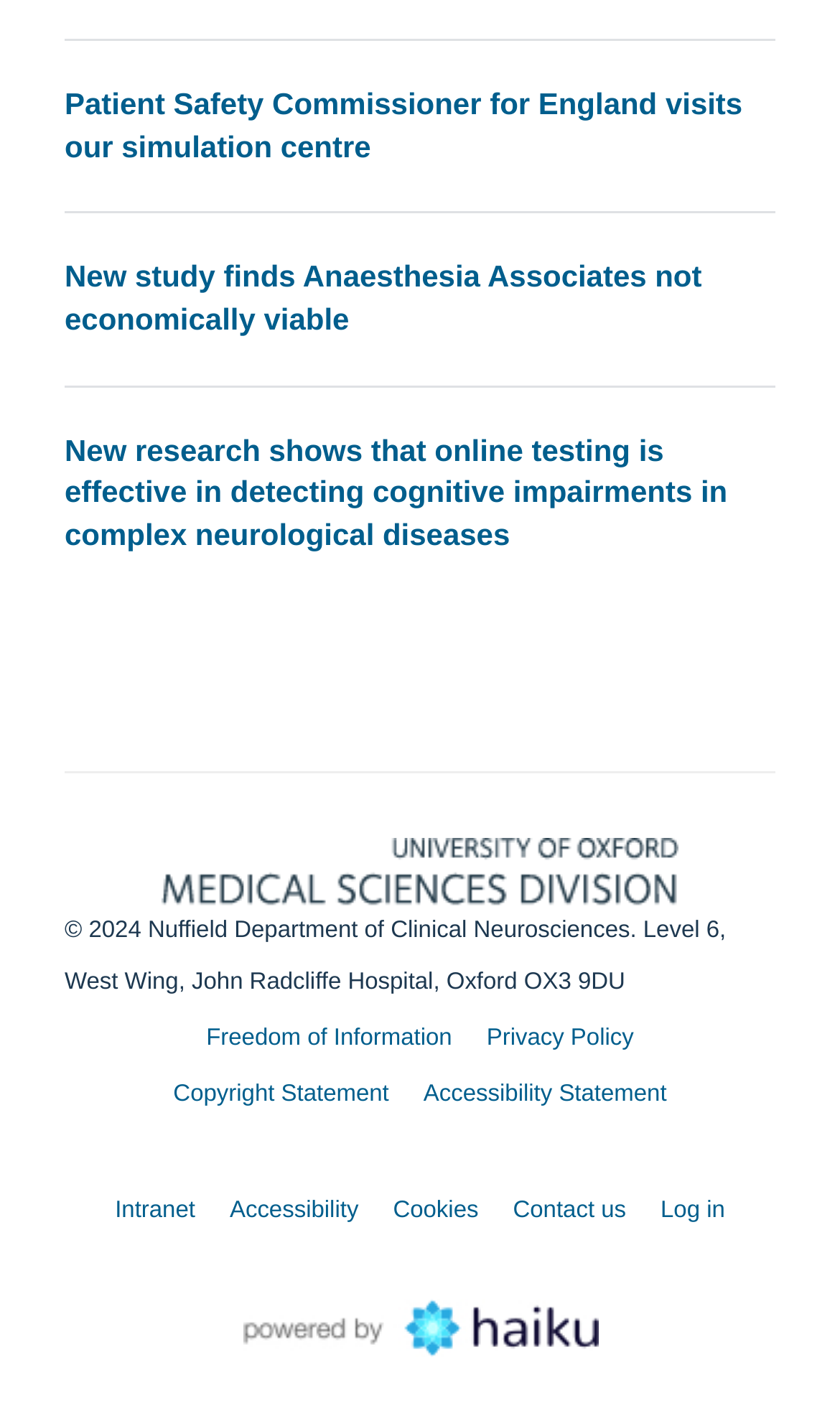What is the name of the platform that powers the website?
Answer with a single word or phrase, using the screenshot for reference.

Haiku